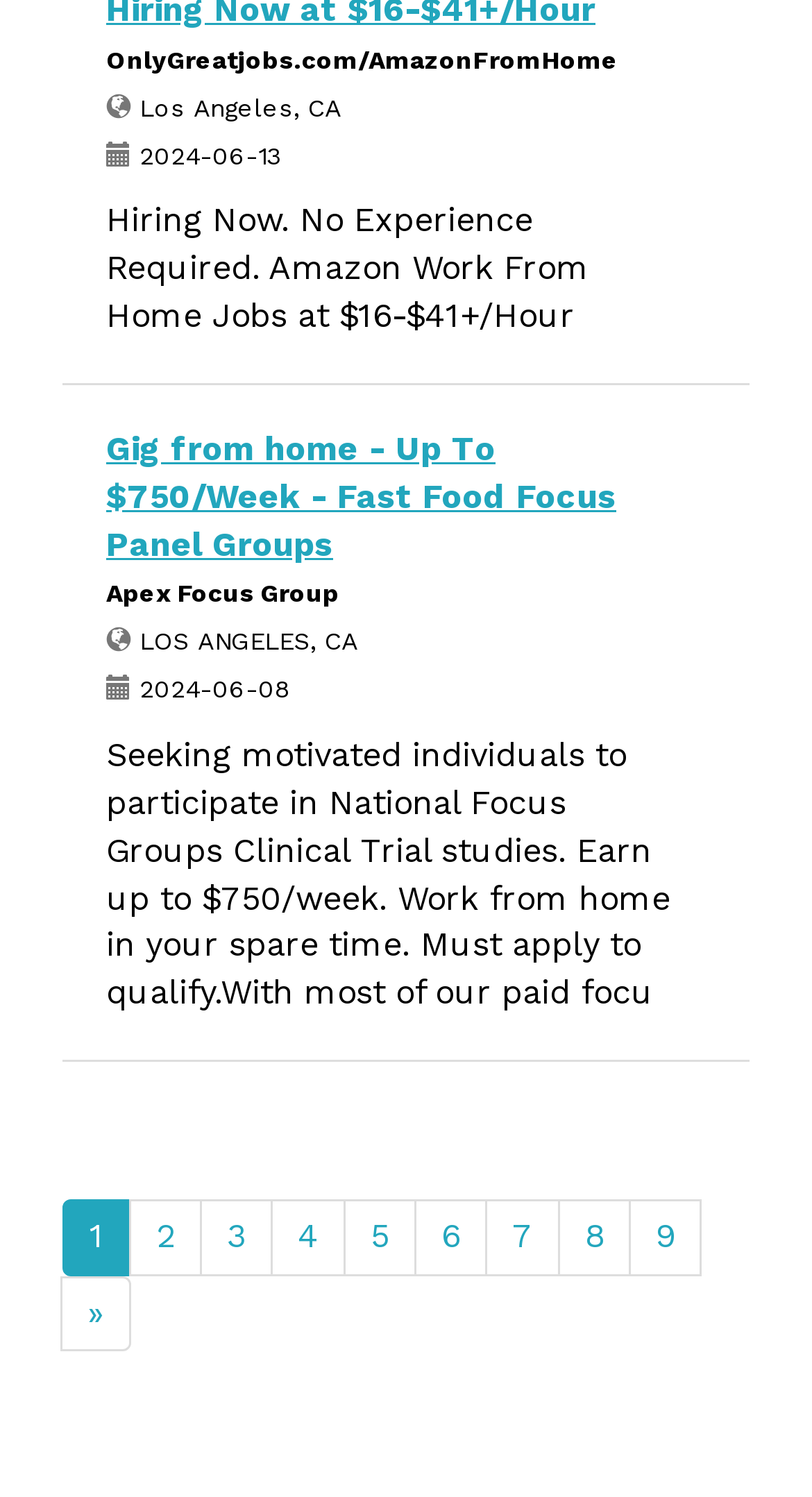What is the location of the focus group study?
Could you give a comprehensive explanation in response to this question?

The webpage mentions 'LOS ANGELES, CA' as the location of the focus group study, which is part of the description of the study.